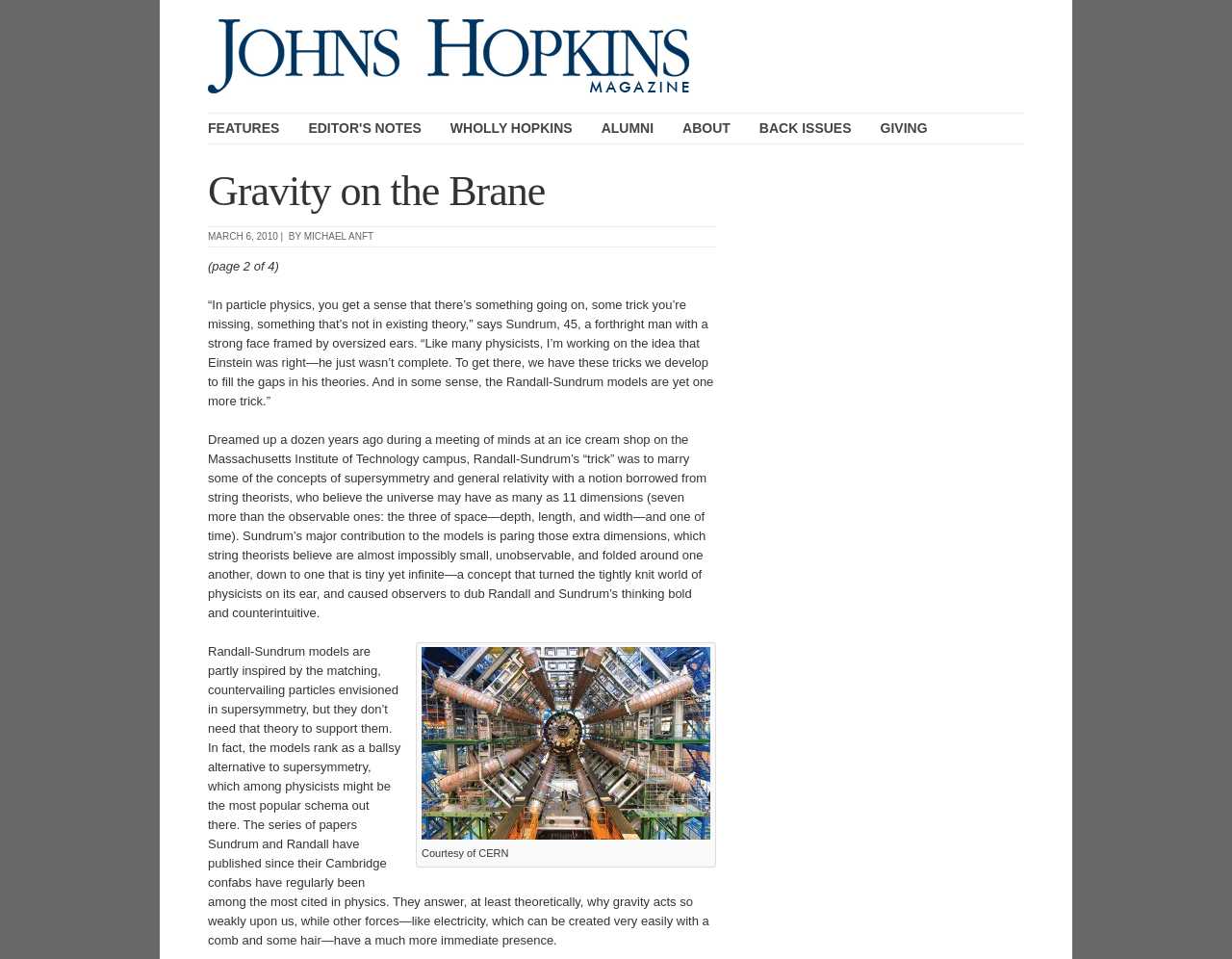Kindly determine the bounding box coordinates for the clickable area to achieve the given instruction: "Visit CERN website".

[0.342, 0.864, 0.577, 0.879]